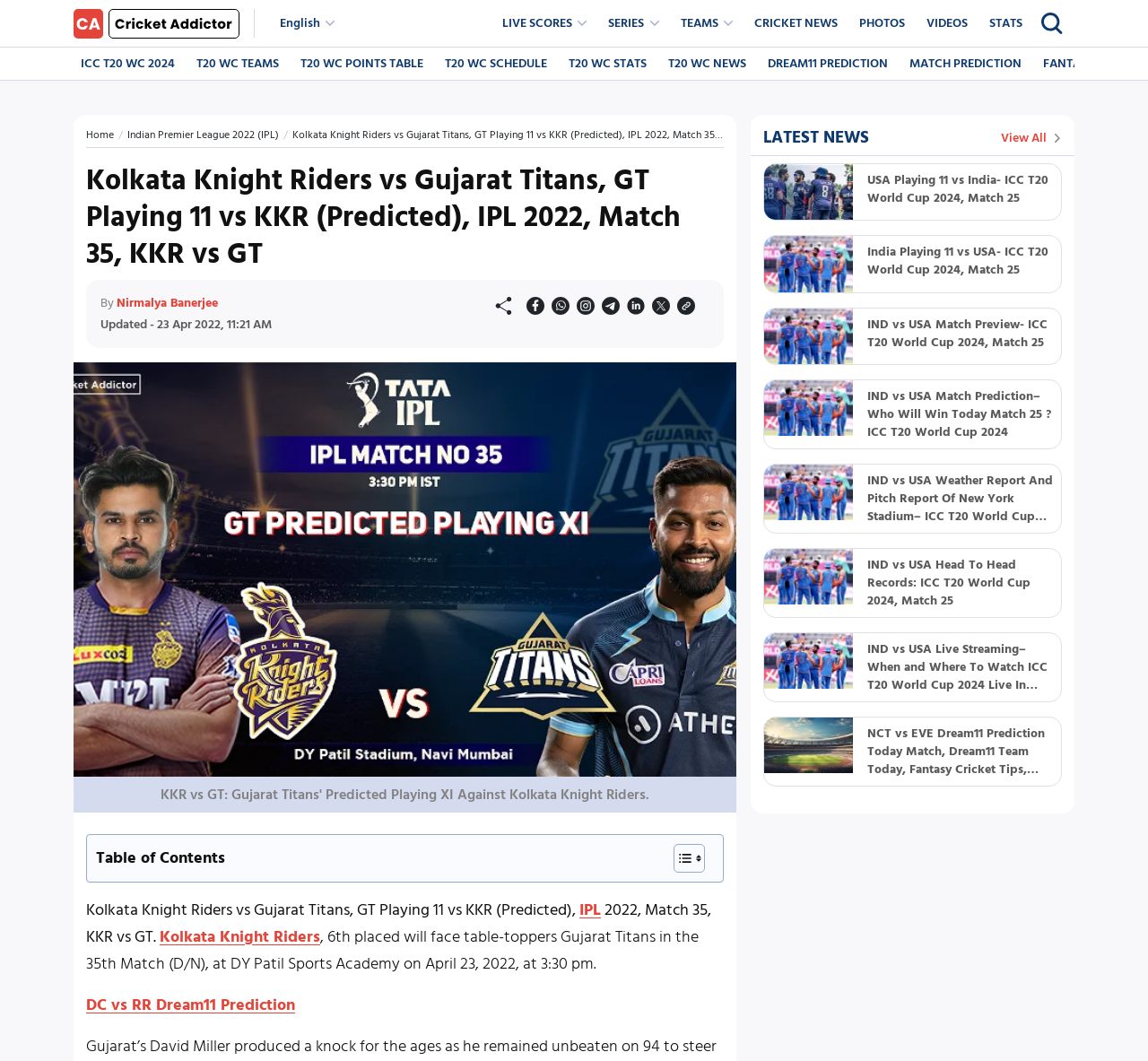Please give a succinct answer to the question in one word or phrase:
What is the current position of Kolkata Knight Riders in the league?

6th